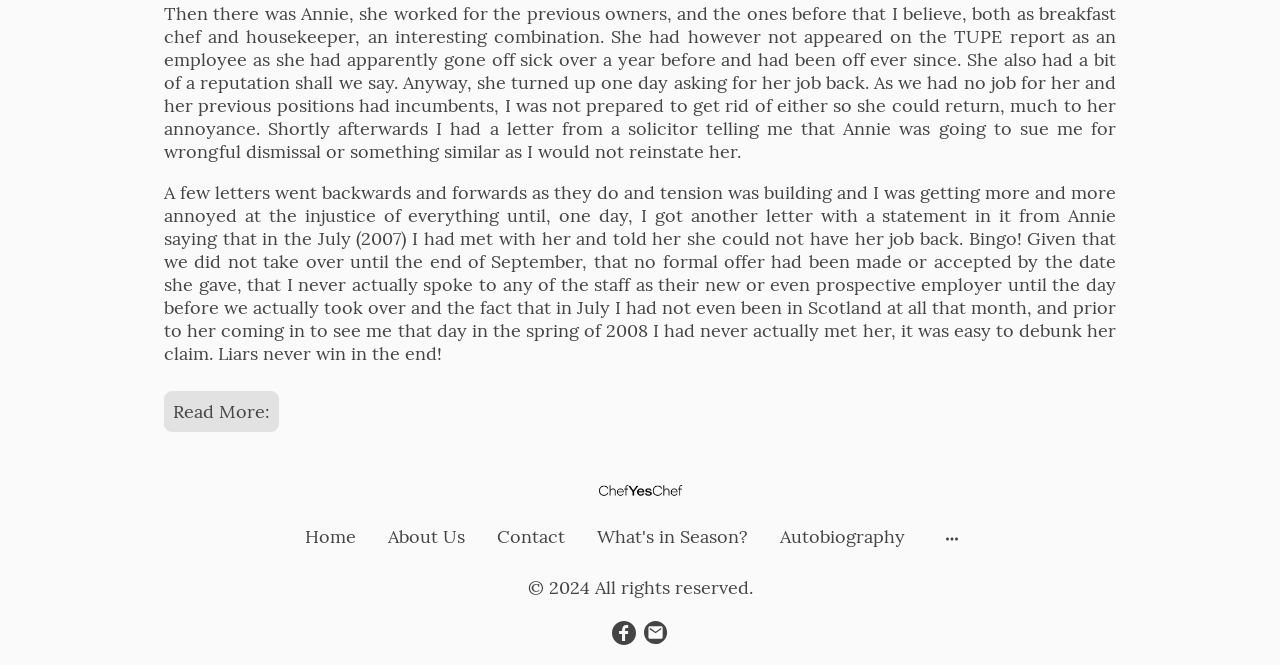Where is the logo located?
Answer the question based on the image using a single word or a brief phrase.

Top right